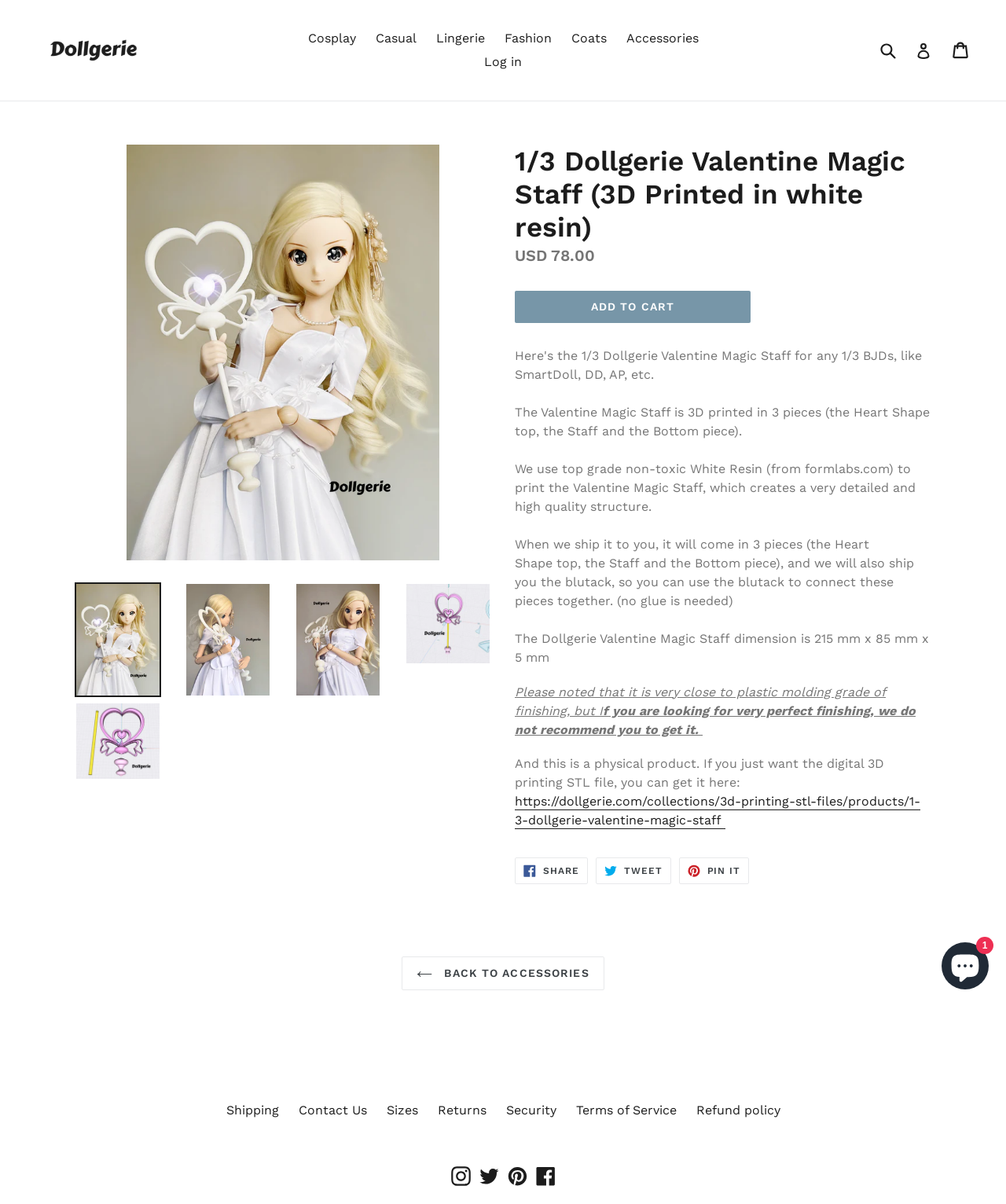Please find the bounding box coordinates of the element that needs to be clicked to perform the following instruction: "Share on Facebook". The bounding box coordinates should be four float numbers between 0 and 1, represented as [left, top, right, bottom].

[0.512, 0.712, 0.584, 0.734]